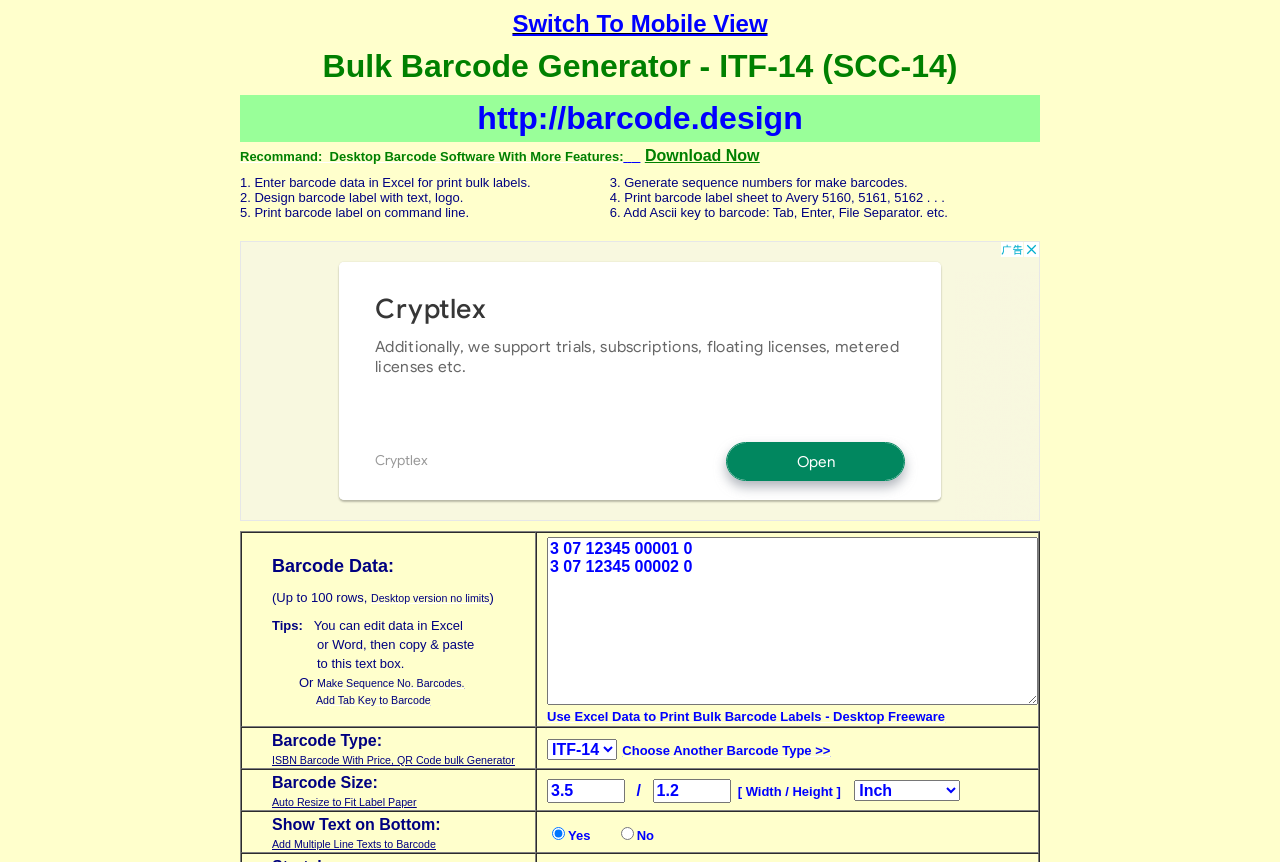How many rows of barcode data can be entered?
Provide a comprehensive and detailed answer to the question.

The webpage mentions 'Up to 100 rows, Desktop version no limits' in the 'Barcode Data' section, indicating that up to 100 rows of barcode data can be entered.